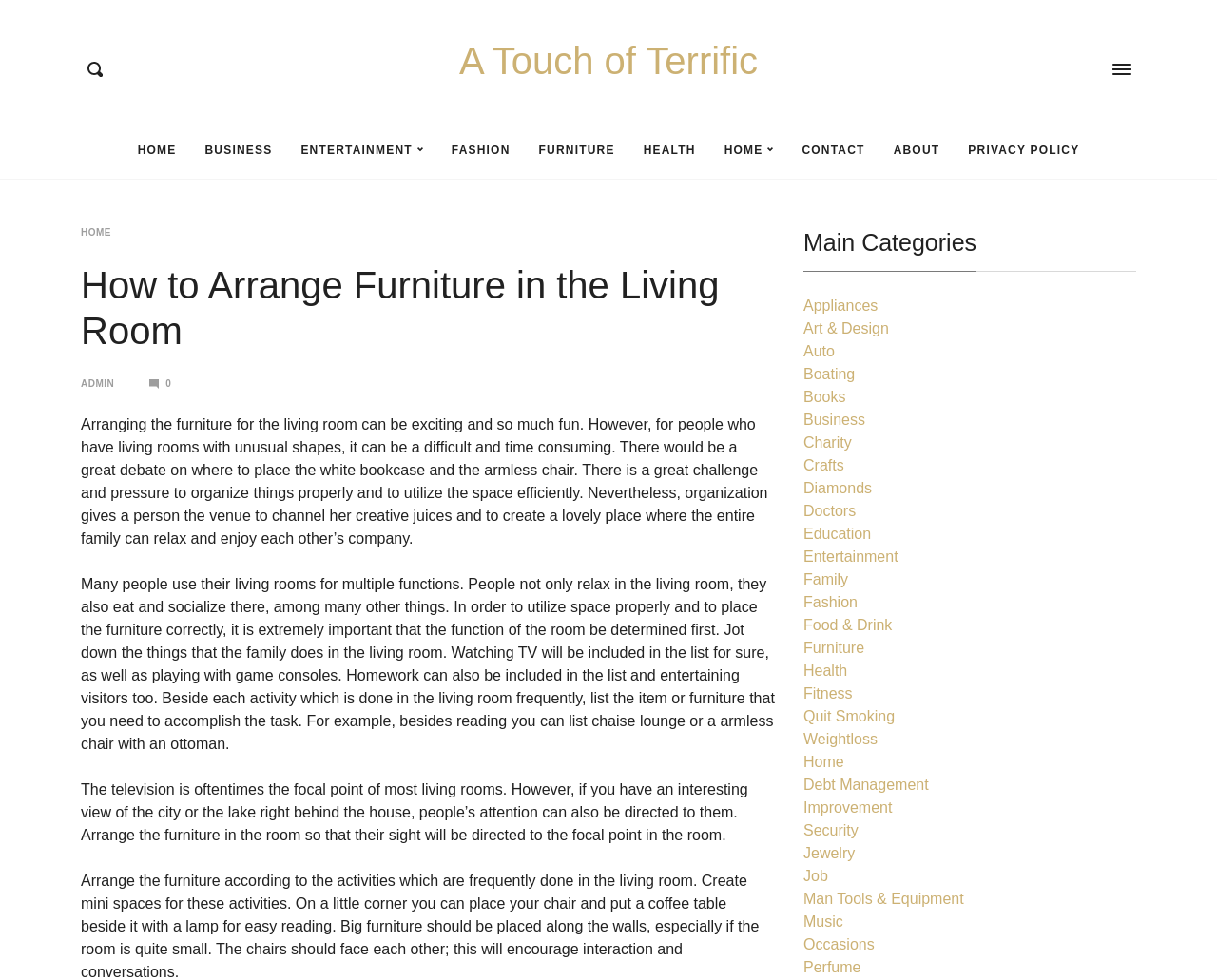Why should chairs face each other?
Relying on the image, give a concise answer in one word or a brief phrase.

To encourage interaction